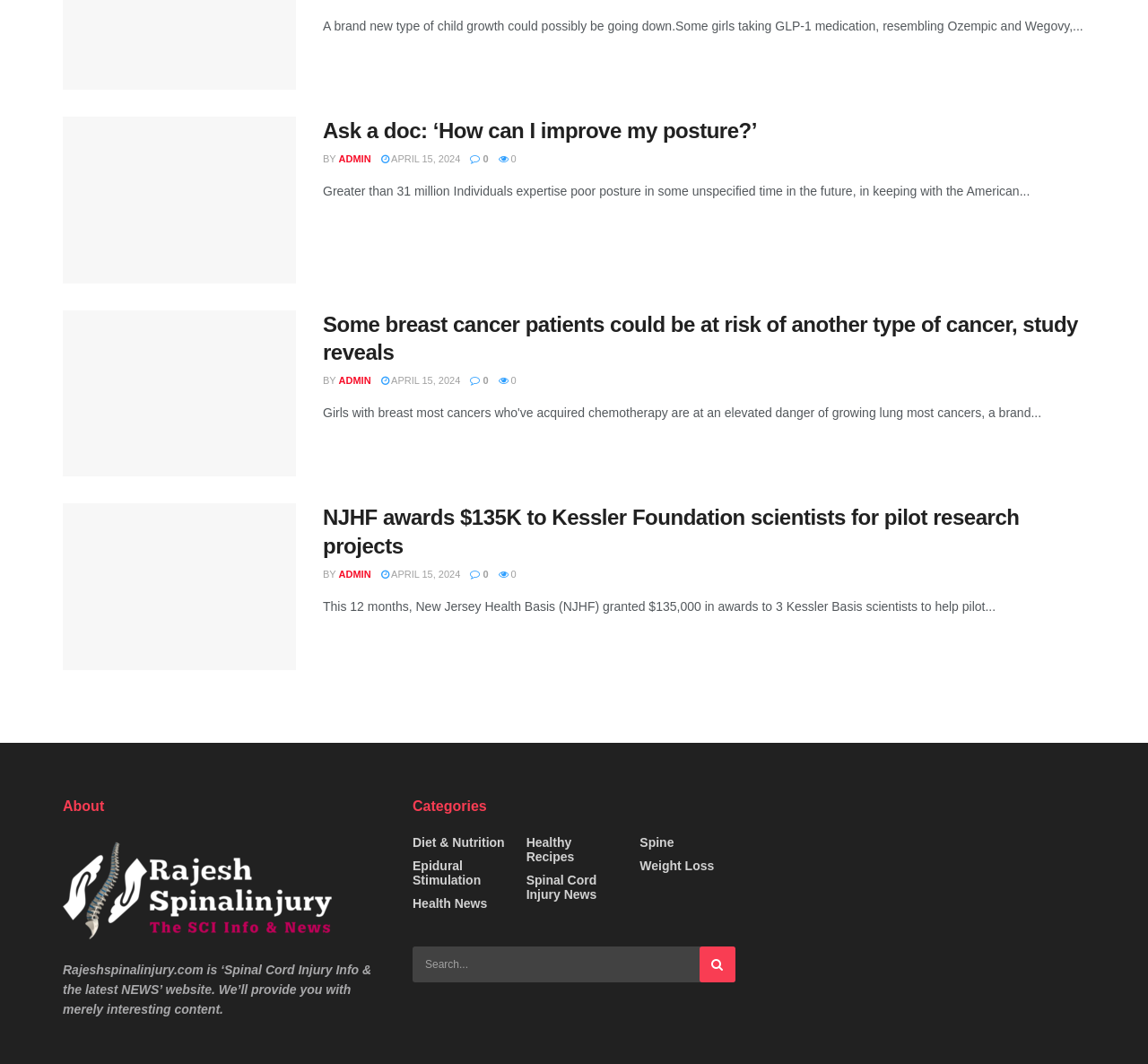What is the topic of the first article?
Answer the question with a single word or phrase derived from the image.

Posture